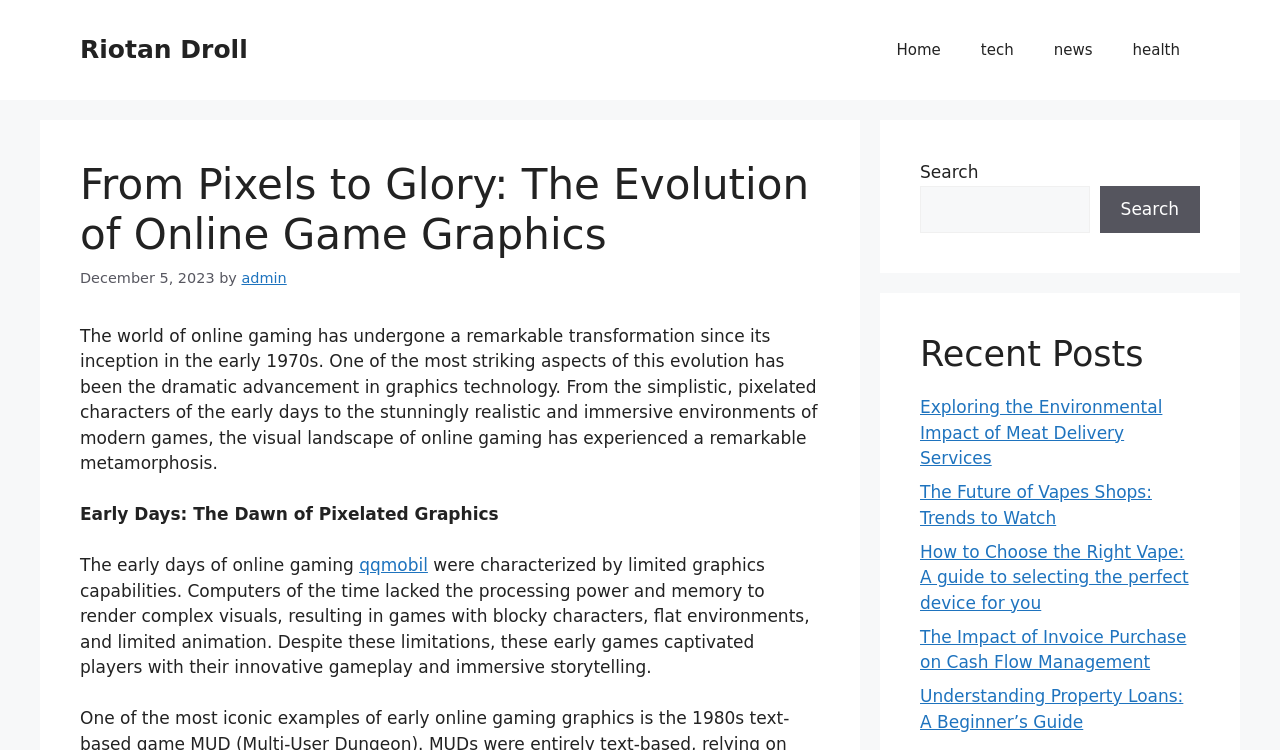Can you find the bounding box coordinates for the element to click on to achieve the instruction: "Read the article about the evolution of online game graphics"?

[0.062, 0.434, 0.639, 0.631]